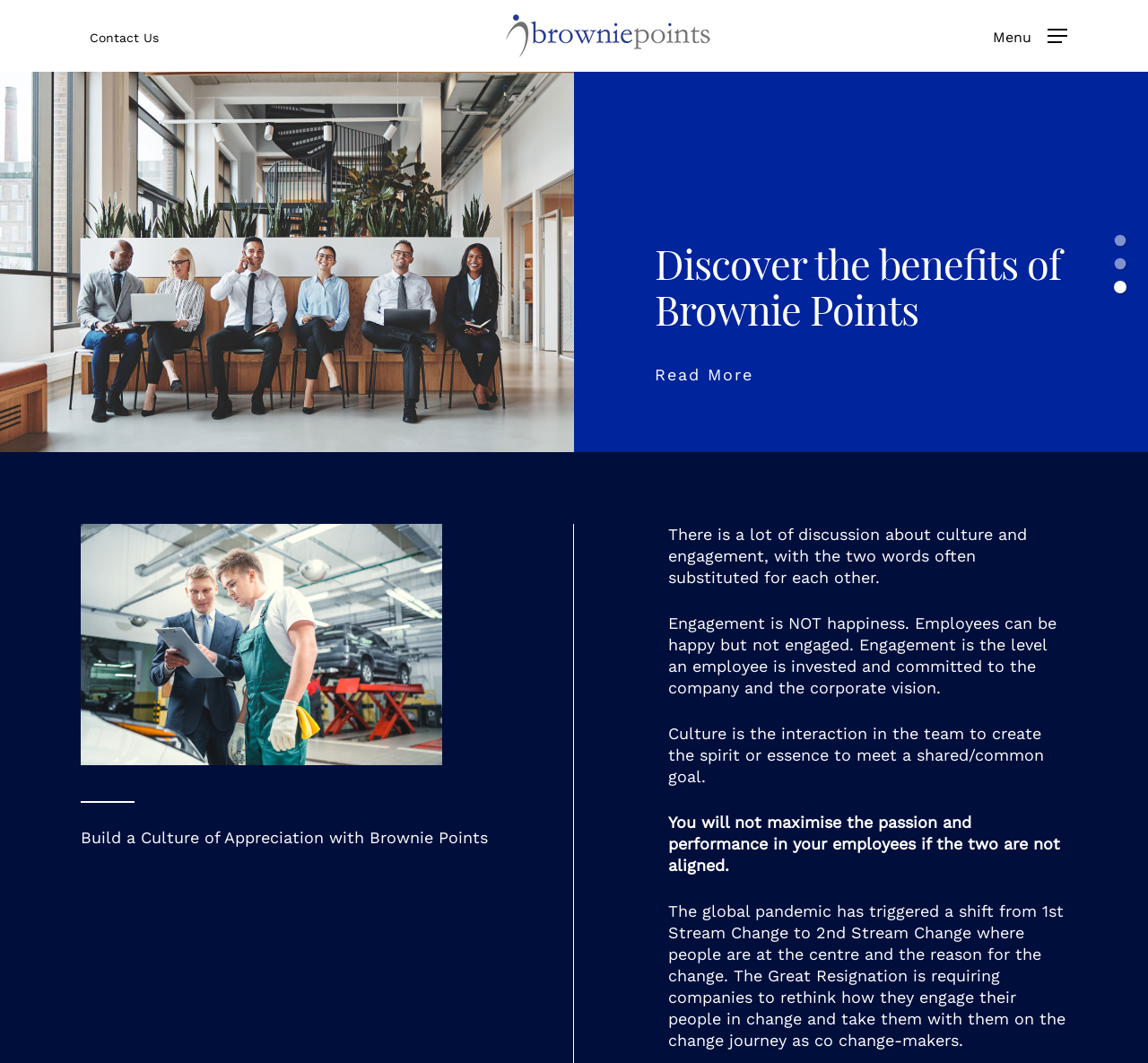Based on the image, please elaborate on the answer to the following question:
What is the impact of the global pandemic on companies?

The impact of the global pandemic on companies can be understood from the StaticText 'The global pandemic has triggered a shift from 1st Stream Change to 2nd Stream Change where people are at the centre and the reason for the change. The Great Resignation is requiring companies to rethink how they engage their people in change and take them with them on the change journey as co change-makers.' which explains that companies need to rethink their approach to engaging their people due to the pandemic.